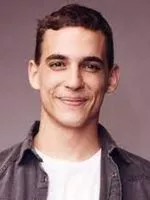Refer to the screenshot and answer the following question in detail:
What is the name of the character played by Miguel Herrán?

According to the caption, Miguel Herrán's character in the series 'Money Heist' is named Río, a key member of the heist team.